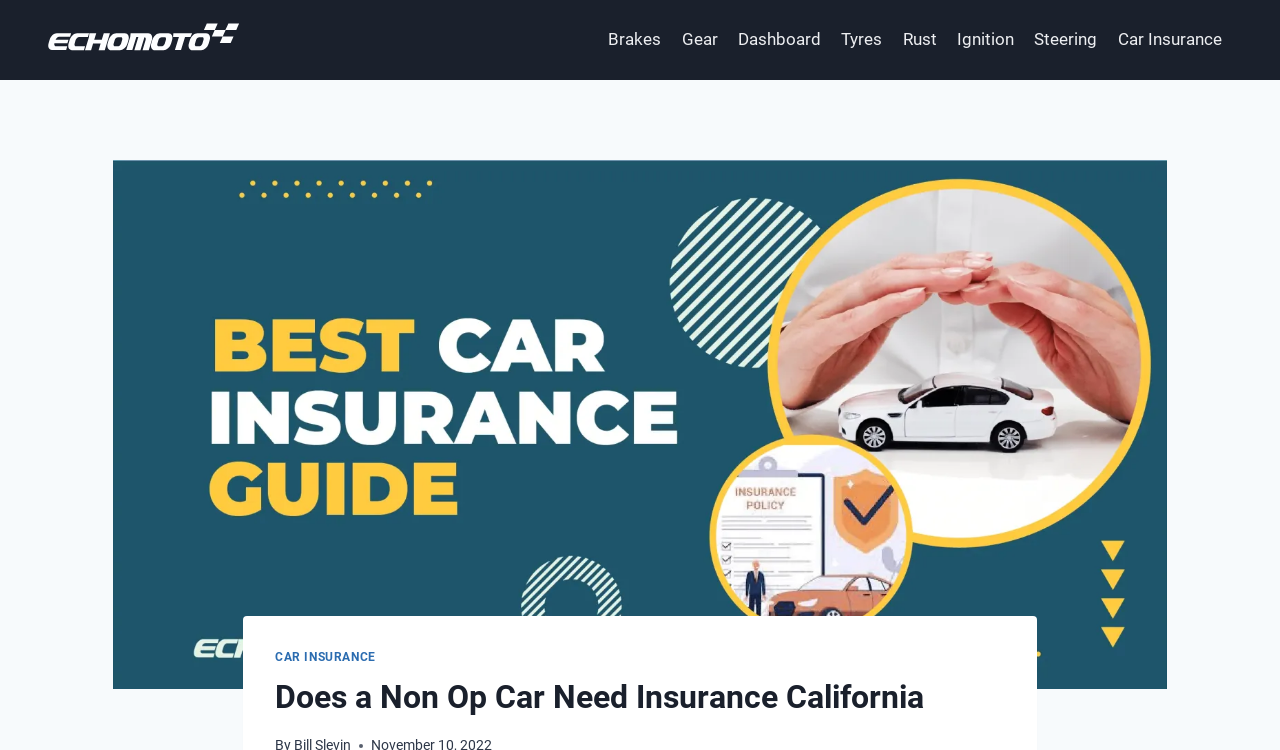Using the element description provided, determine the bounding box coordinates in the format (top-left x, top-left y, bottom-right x, bottom-right y). Ensure that all values are floating point numbers between 0 and 1. Element description: Rust

[0.697, 0.035, 0.74, 0.071]